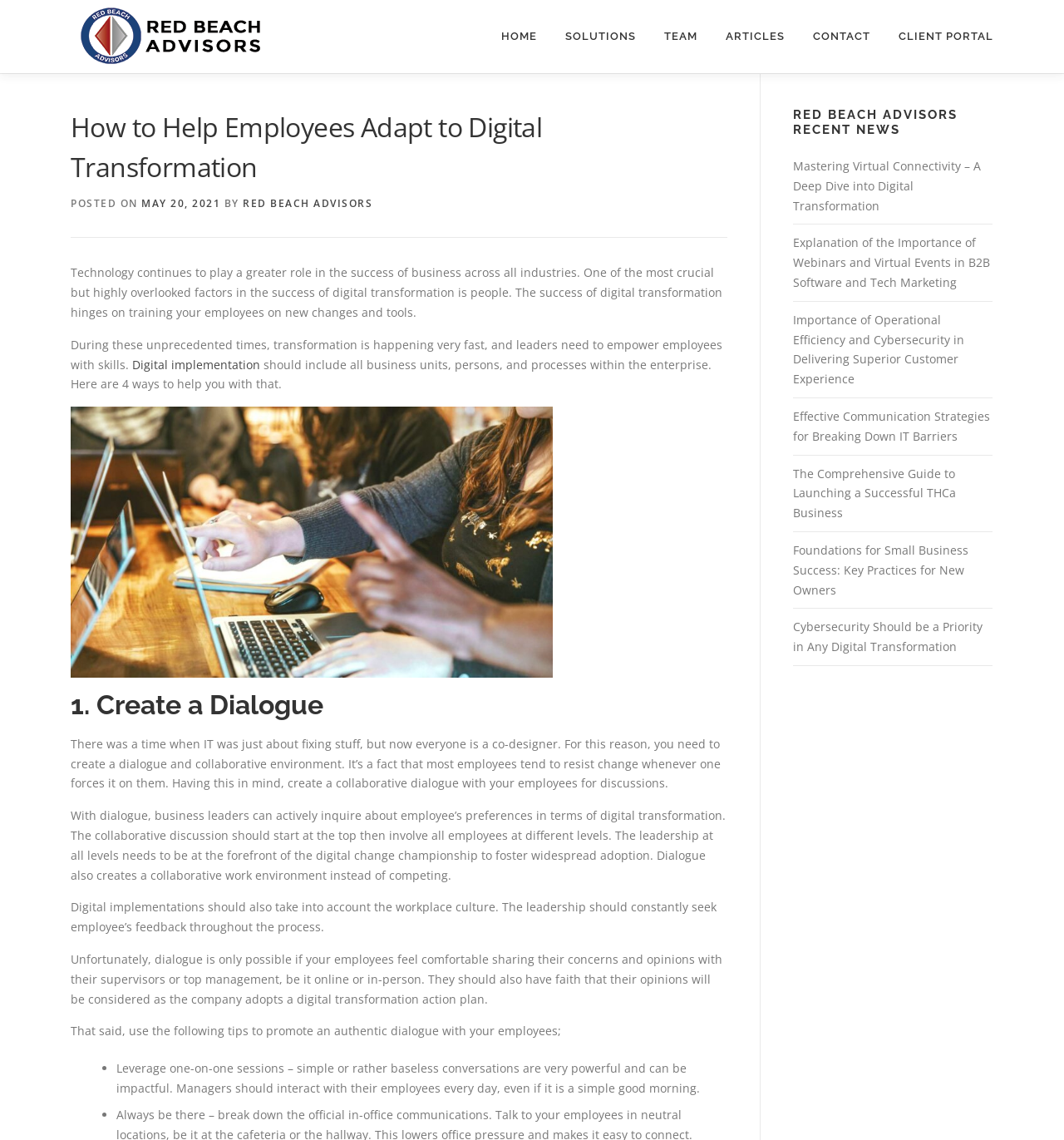Could you indicate the bounding box coordinates of the region to click in order to complete this instruction: "Read the article about Mastering Virtual Connectivity".

[0.745, 0.139, 0.922, 0.187]